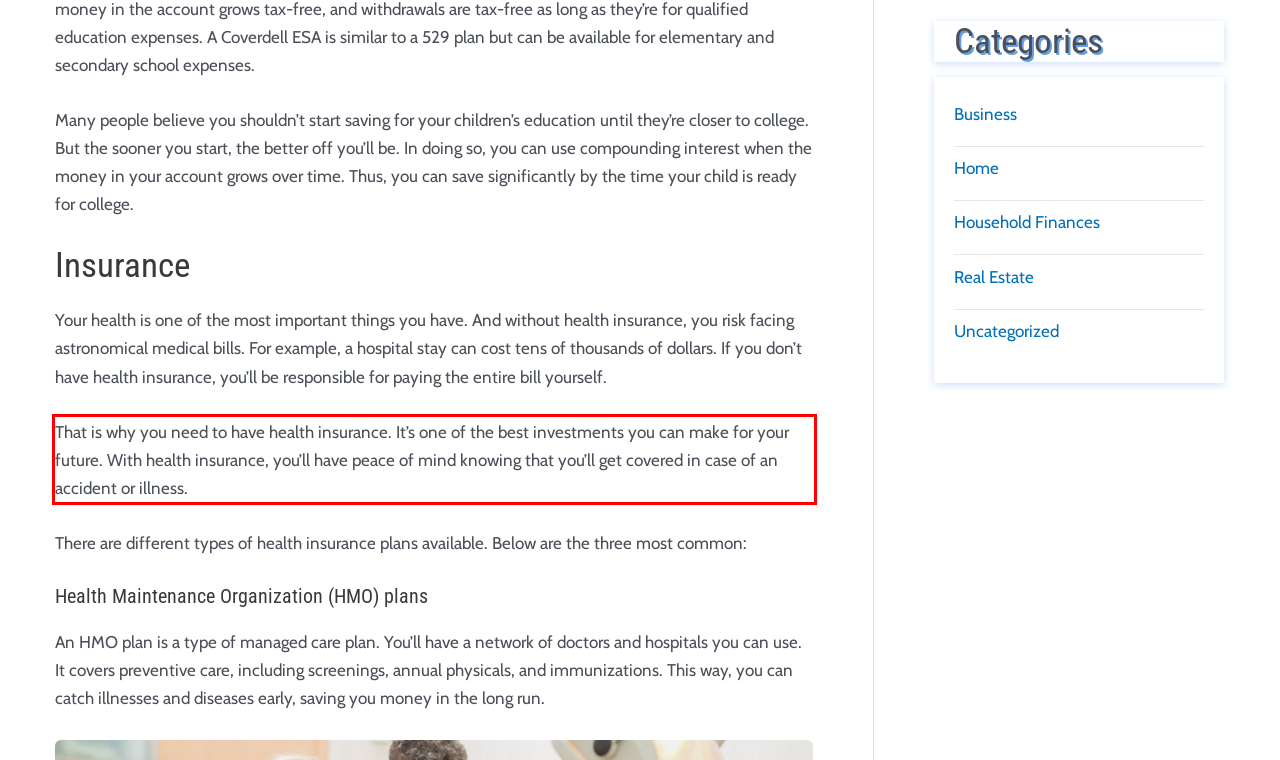Identify the text inside the red bounding box on the provided webpage screenshot by performing OCR.

That is why you need to have health insurance. It’s one of the best investments you can make for your future. With health insurance, you’ll have peace of mind knowing that you’ll get covered in case of an accident or illness.